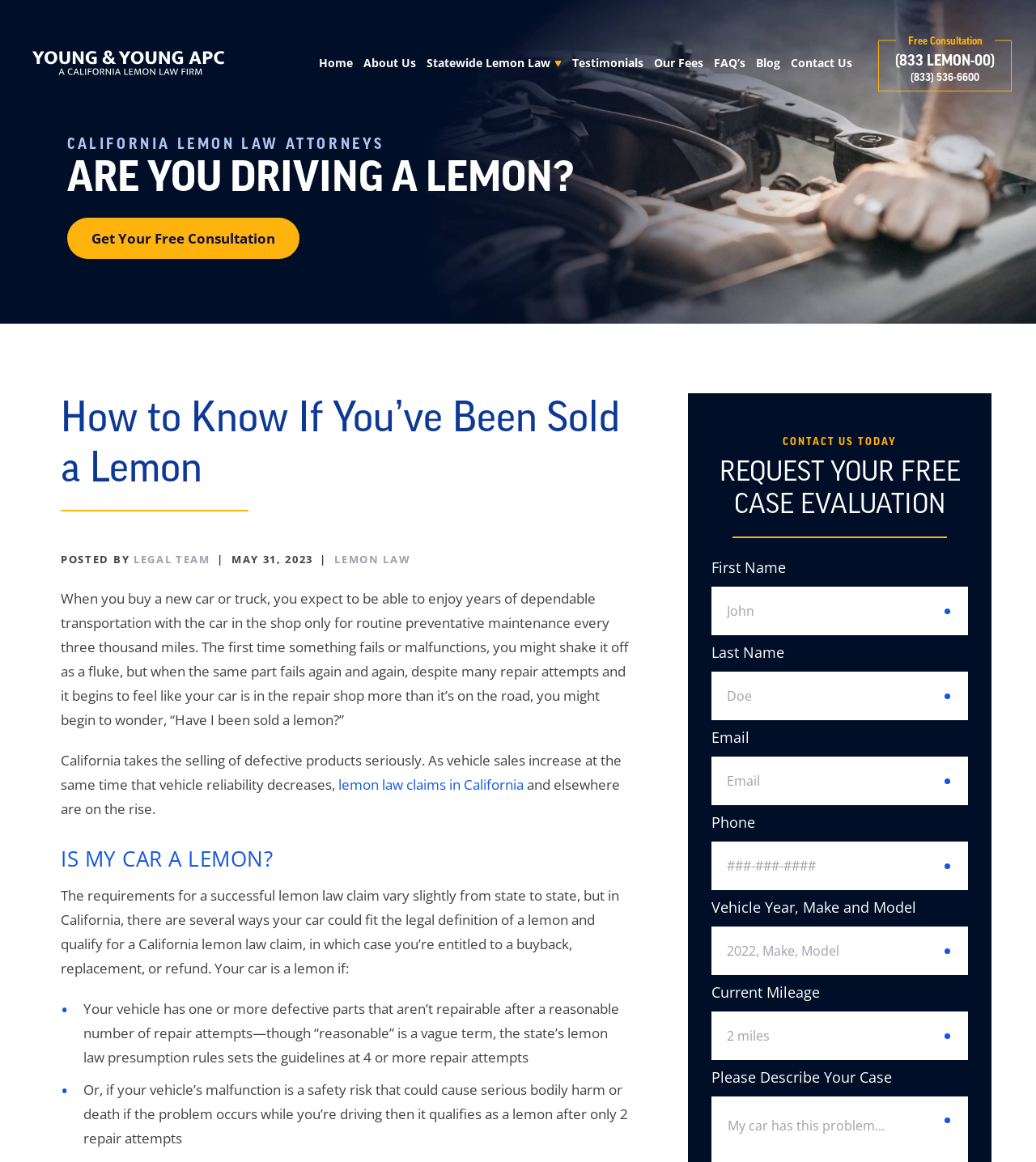Determine the bounding box coordinates of the clickable element to achieve the following action: 'Click the 'Home' link'. Provide the coordinates as four float values between 0 and 1, formatted as [left, top, right, bottom].

[0.308, 0.049, 0.341, 0.059]